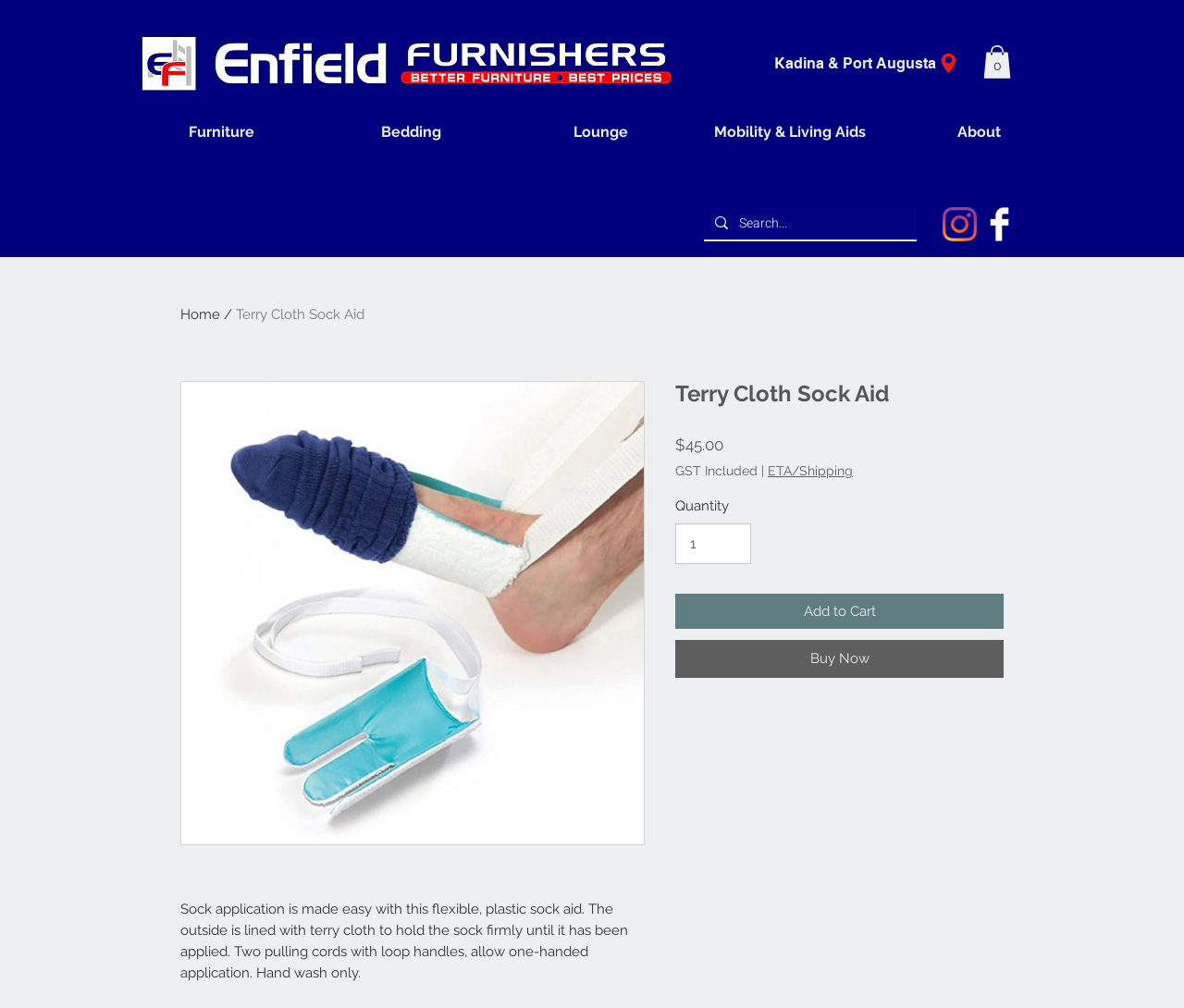What is the purpose of the search bar?
Give a detailed response to the question by analyzing the screenshot.

I inferred the purpose of the search bar by its typical functionality on websites, which is to allow users to search for specific products or content within the website. The search bar is located in the top navigation section of the website, which further supports this conclusion.